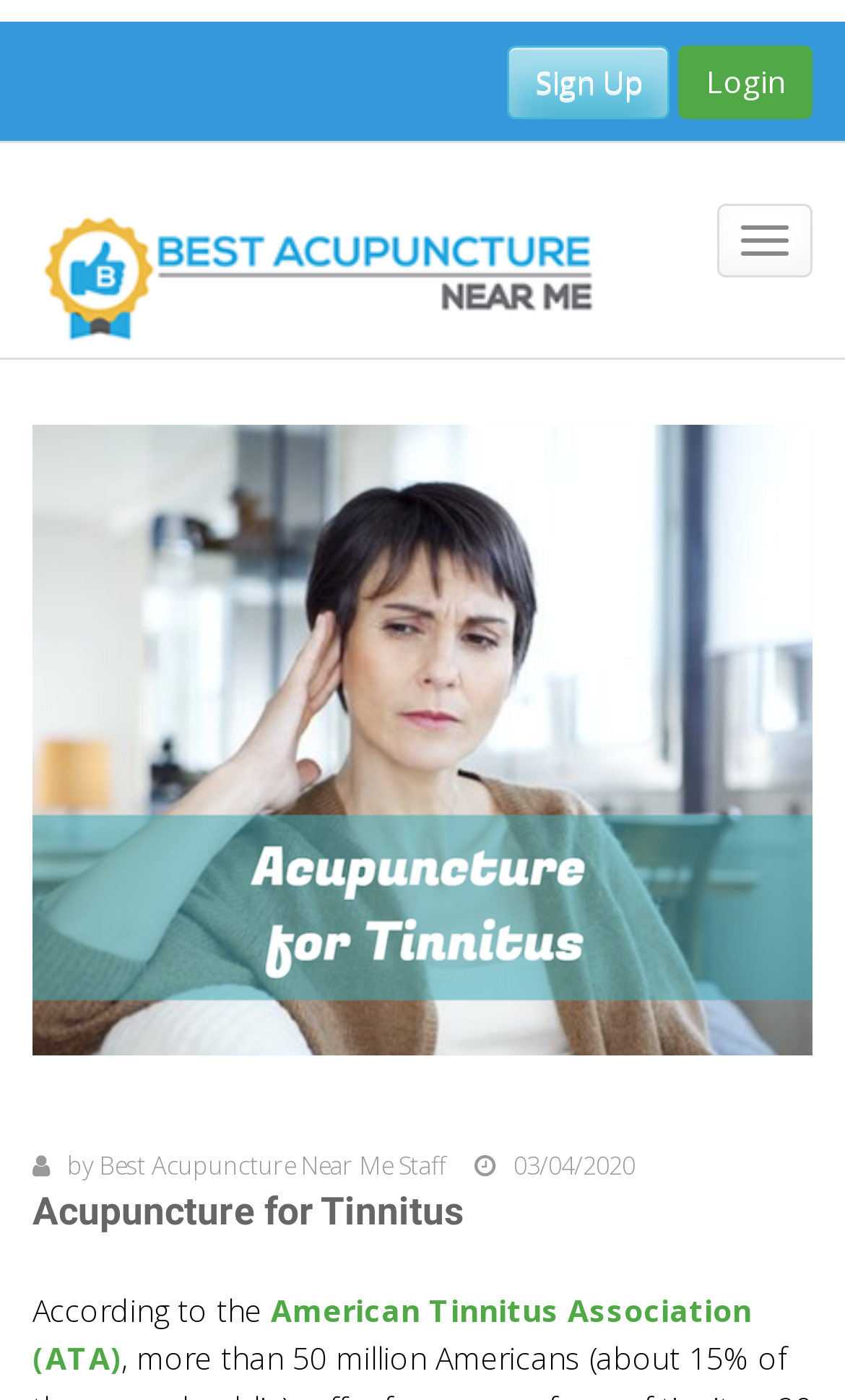What is the purpose of the button at the top of the webpage?
Using the image, provide a concise answer in one word or a short phrase.

Sign Up